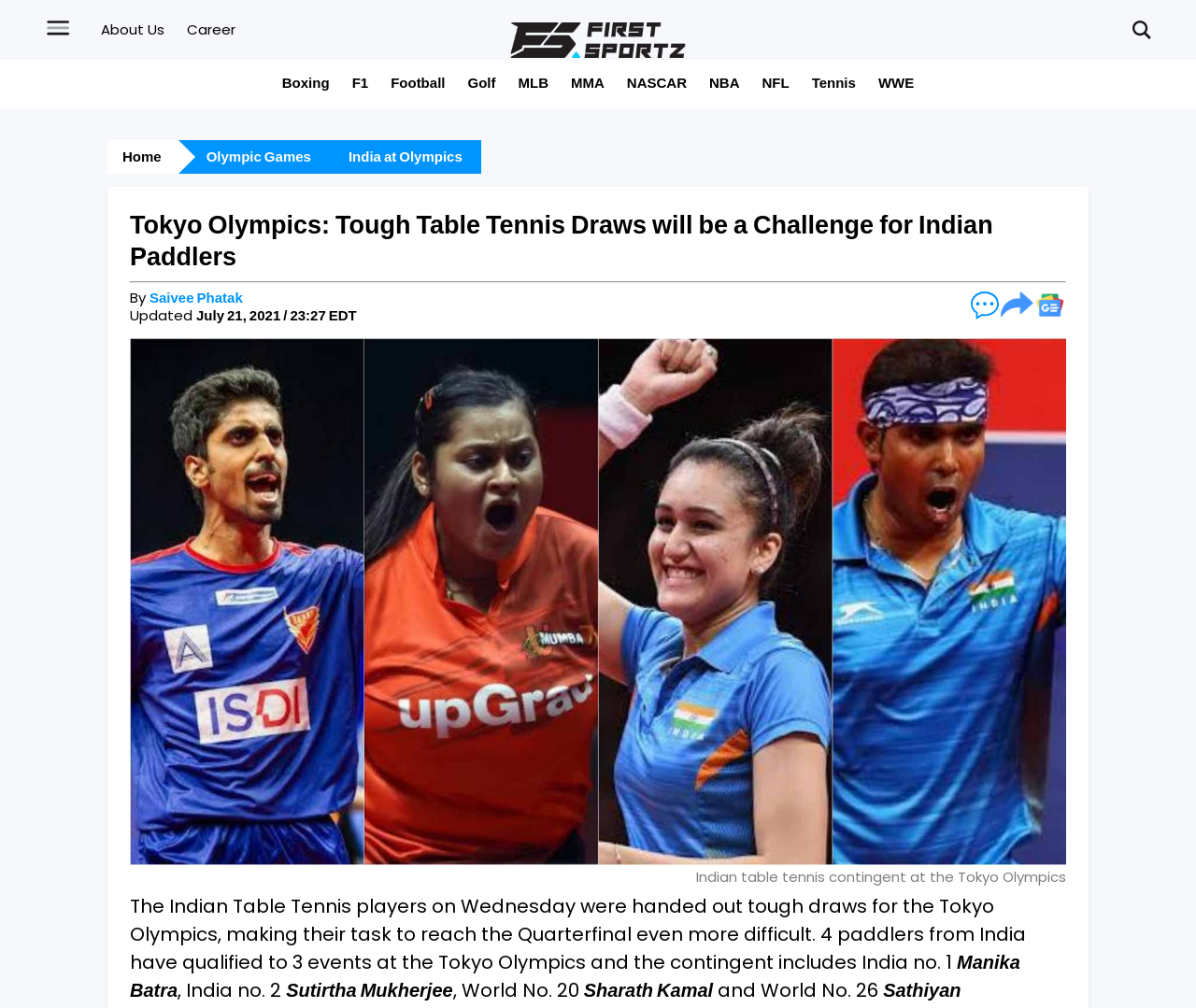What sport is the focus of this article?
Please use the image to deliver a detailed and complete answer.

The article discusses the table tennis draws for the Tokyo Olympics and how they pose a challenge for Indian paddlers, indicating that the focus of the article is on table tennis.